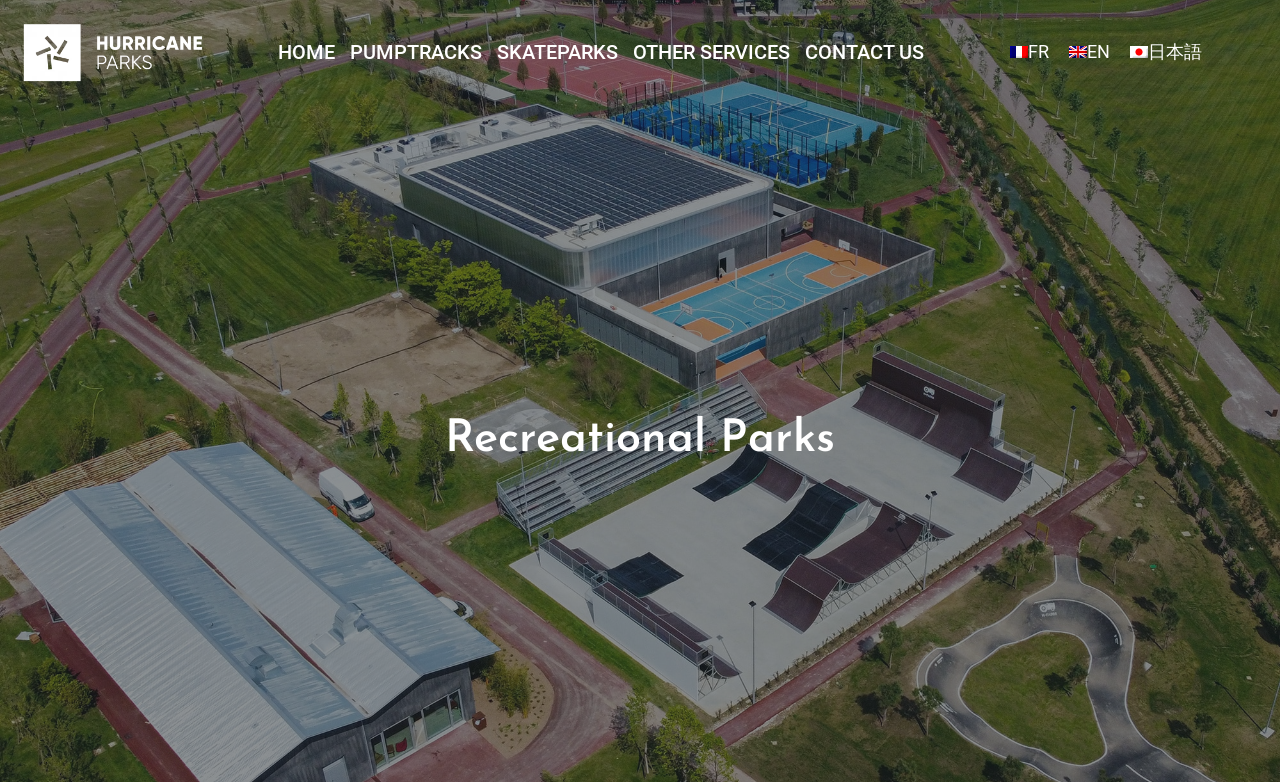Answer the question below using just one word or a short phrase: 
What type of parks does the website focus on?

Recreational Parks